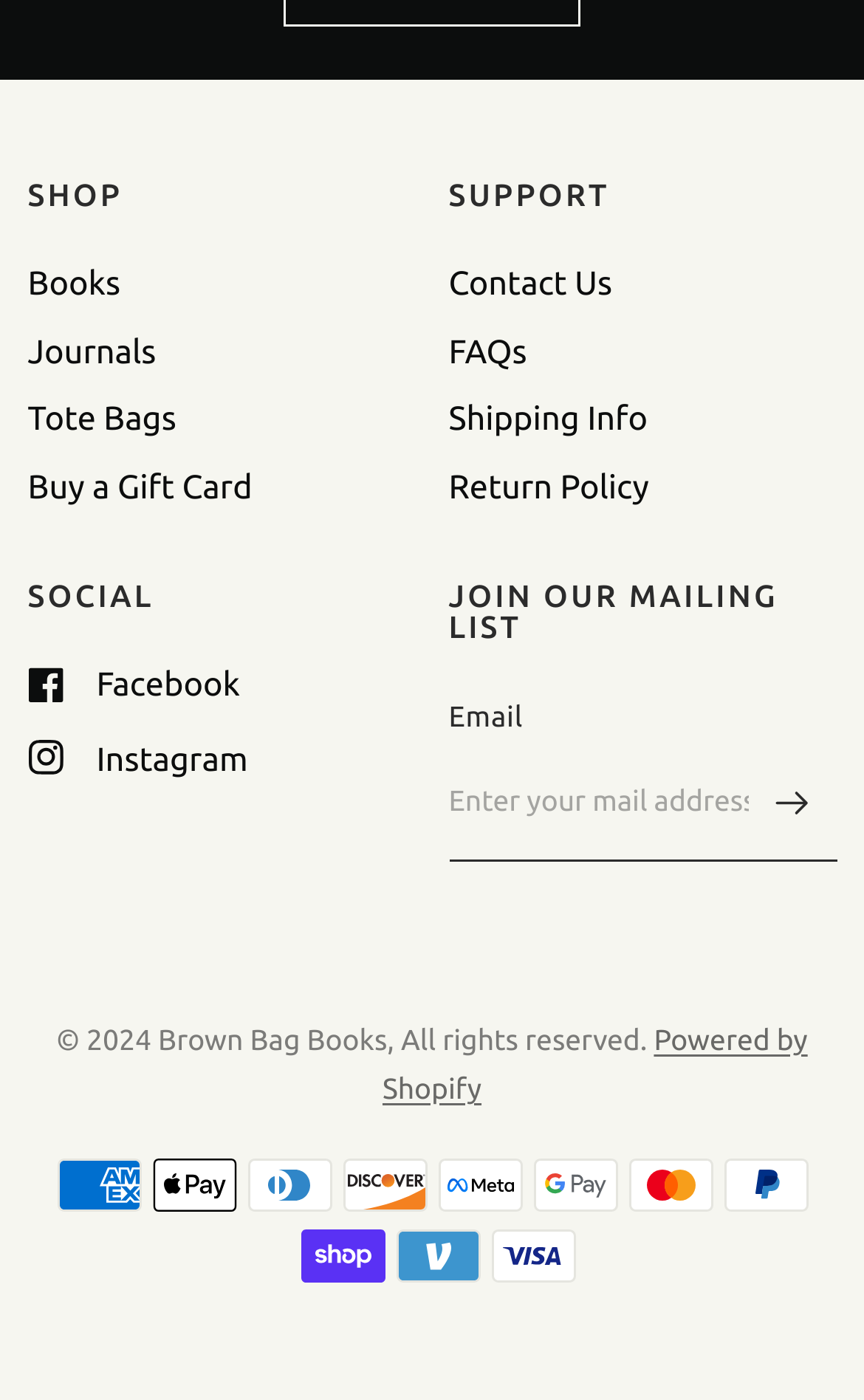Answer the following inquiry with a single word or phrase:
What is the purpose of the 'JOIN OUR MAILING LIST' section?

To subscribe to newsletter